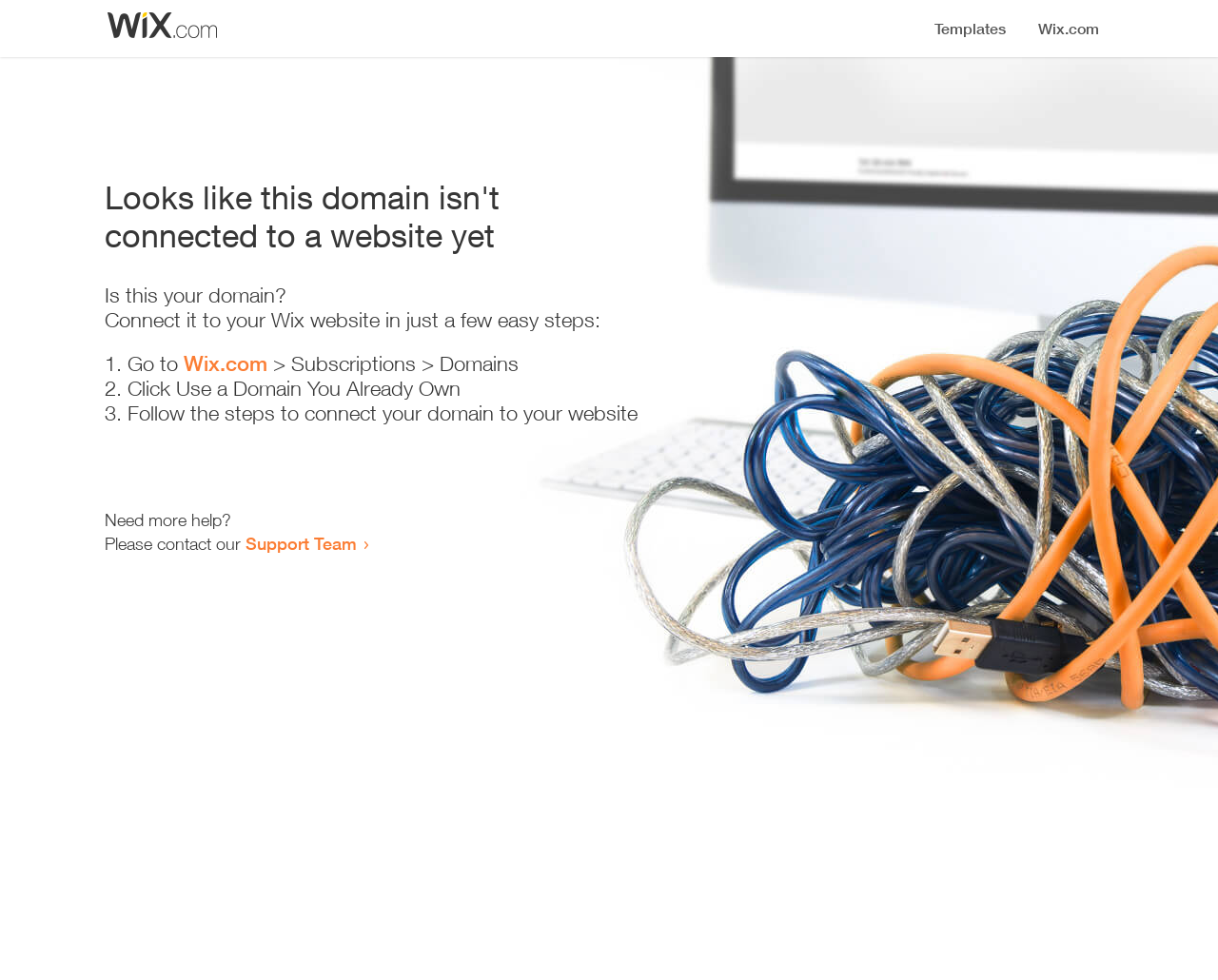Summarize the webpage comprehensively, mentioning all visible components.

The webpage appears to be an error page, indicating that a domain is not connected to a website yet. At the top, there is a small image, likely a logo or icon. Below the image, a prominent heading reads "Looks like this domain isn't connected to a website yet". 

Underneath the heading, a series of instructions are provided to connect the domain to a Wix website. The instructions are divided into three steps, each marked with a numbered list marker (1., 2., and 3.). The first step involves going to Wix.com, specifically the Subscriptions > Domains section. The second step is to click "Use a Domain You Already Own", and the third step is to follow the instructions to connect the domain to the website.

Below the instructions, there is a message asking if the user needs more help, followed by an invitation to contact the Support Team via a link. The overall layout is simple and easy to follow, with clear headings and concise text guiding the user through the process of connecting their domain to a website.